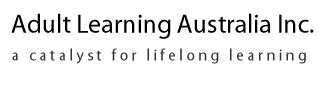Give a detailed account of the visual content in the image.

The image displays the logo and tagline of "Adult Learning Australia Inc." prominently positioned at the center. The main text reads "Adult Learning Australia Inc." in a clear, bold font, signifying its identity as an organization dedicated to adult education. Below this, in a more subdued style, the tagline states "a catalyst for lifelong learning," emphasizing the organization’s mission to promote continuous educational opportunities for adults. This visual representation encapsulates the organization’s focus on fostering a culture of lifelong learning across Australia, appealing to individuals seeking to enhance their skills and knowledge throughout their lives.